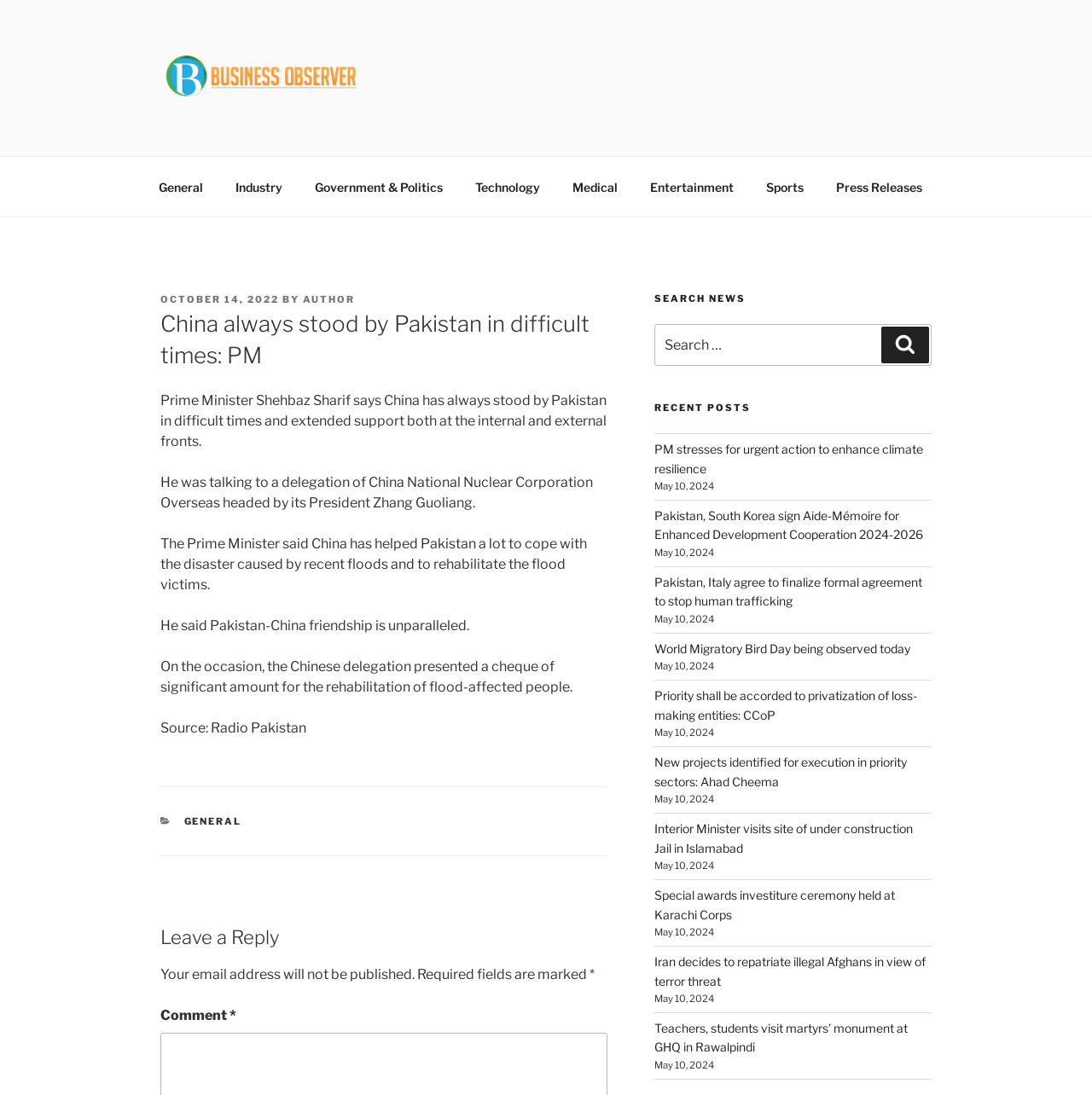Determine the bounding box coordinates for the clickable element to execute this instruction: "Search for news". Provide the coordinates as four float numbers between 0 and 1, i.e., [left, top, right, bottom].

[0.599, 0.296, 0.853, 0.334]